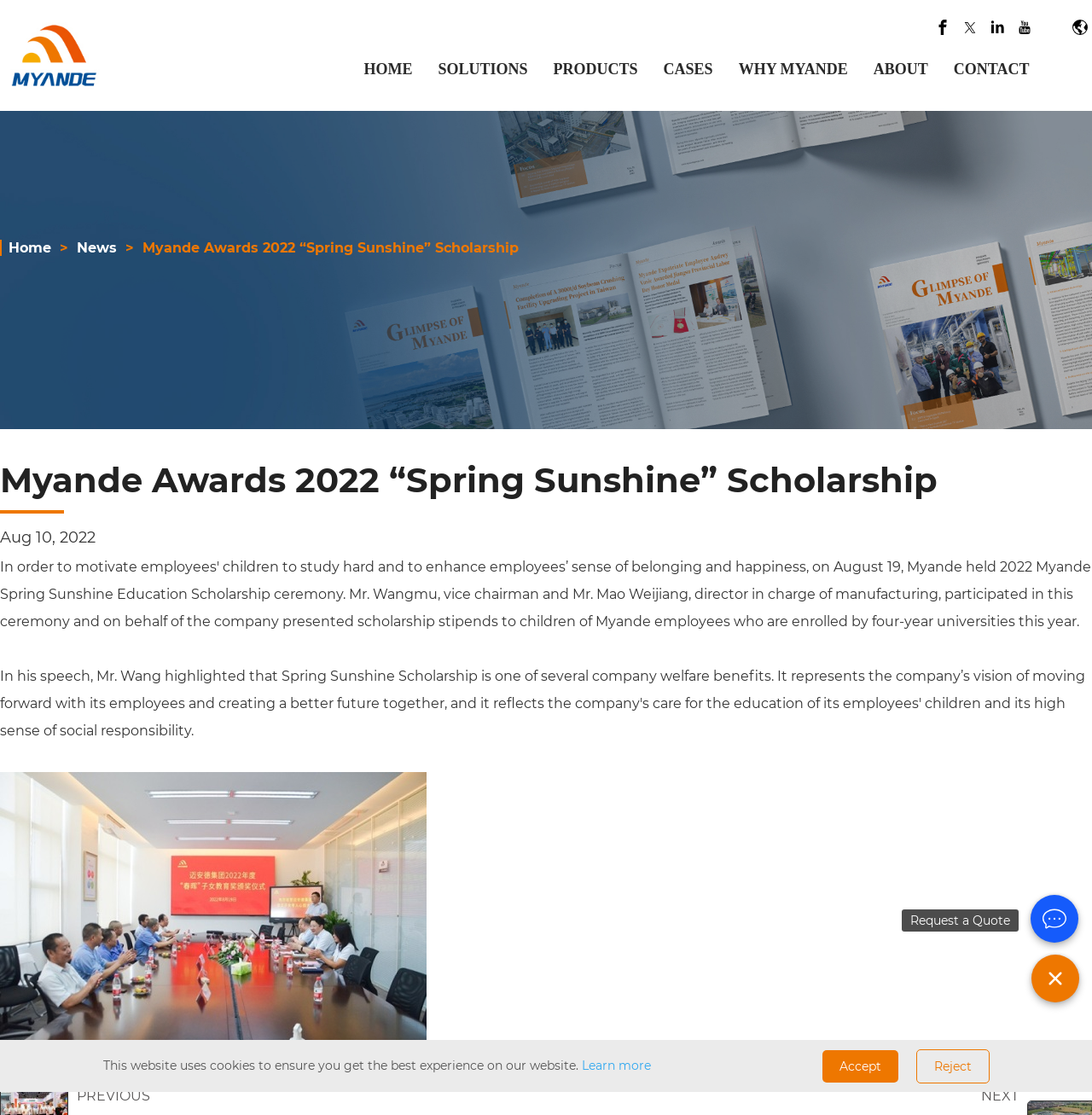How many navigation links are at the top of the webpage?
Based on the image, please offer an in-depth response to the question.

By examining the webpage structure, I can see that there are 7 navigation links at the top of the webpage, which are HOME, SOLUTIONS, PRODUCTS, CASES, WHY MYANDE, ABOUT, and CONTACT.